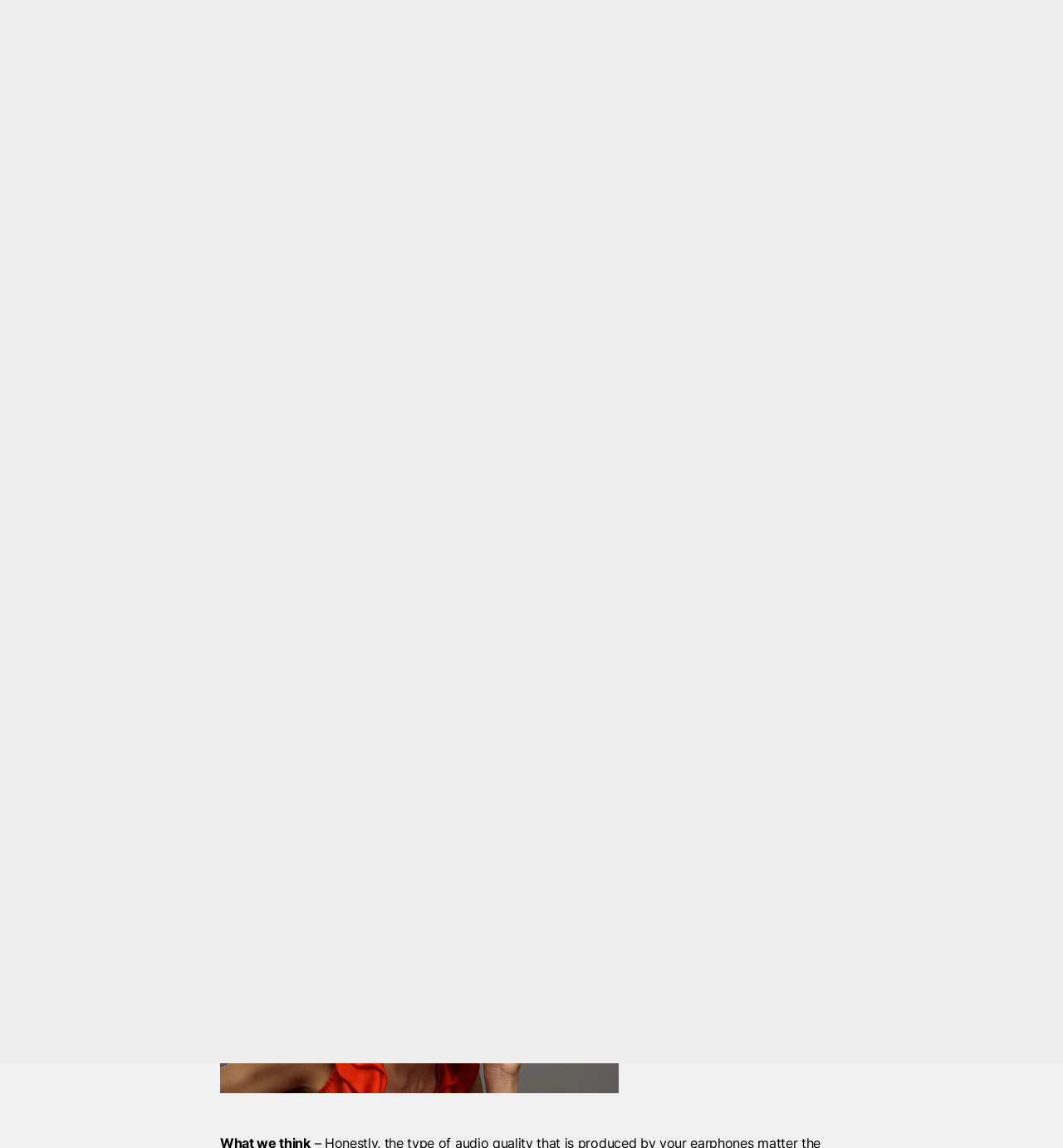Please identify the webpage's heading and generate its text content.

Wireless Earphones - Myth Busters